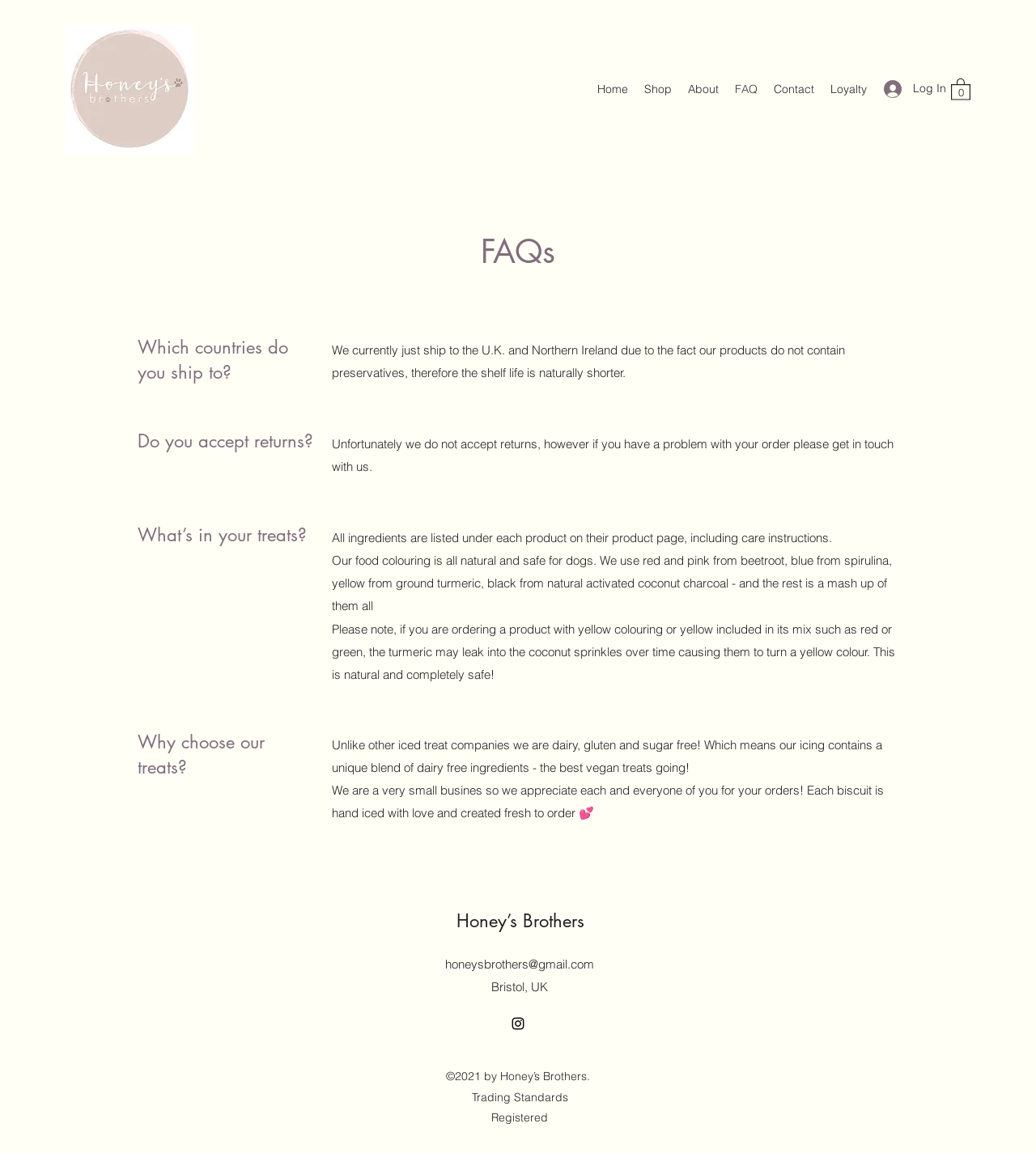Can you pinpoint the bounding box coordinates for the clickable element required for this instruction: "View the Cart"? The coordinates should be four float numbers between 0 and 1, i.e., [left, top, right, bottom].

[0.918, 0.067, 0.937, 0.087]